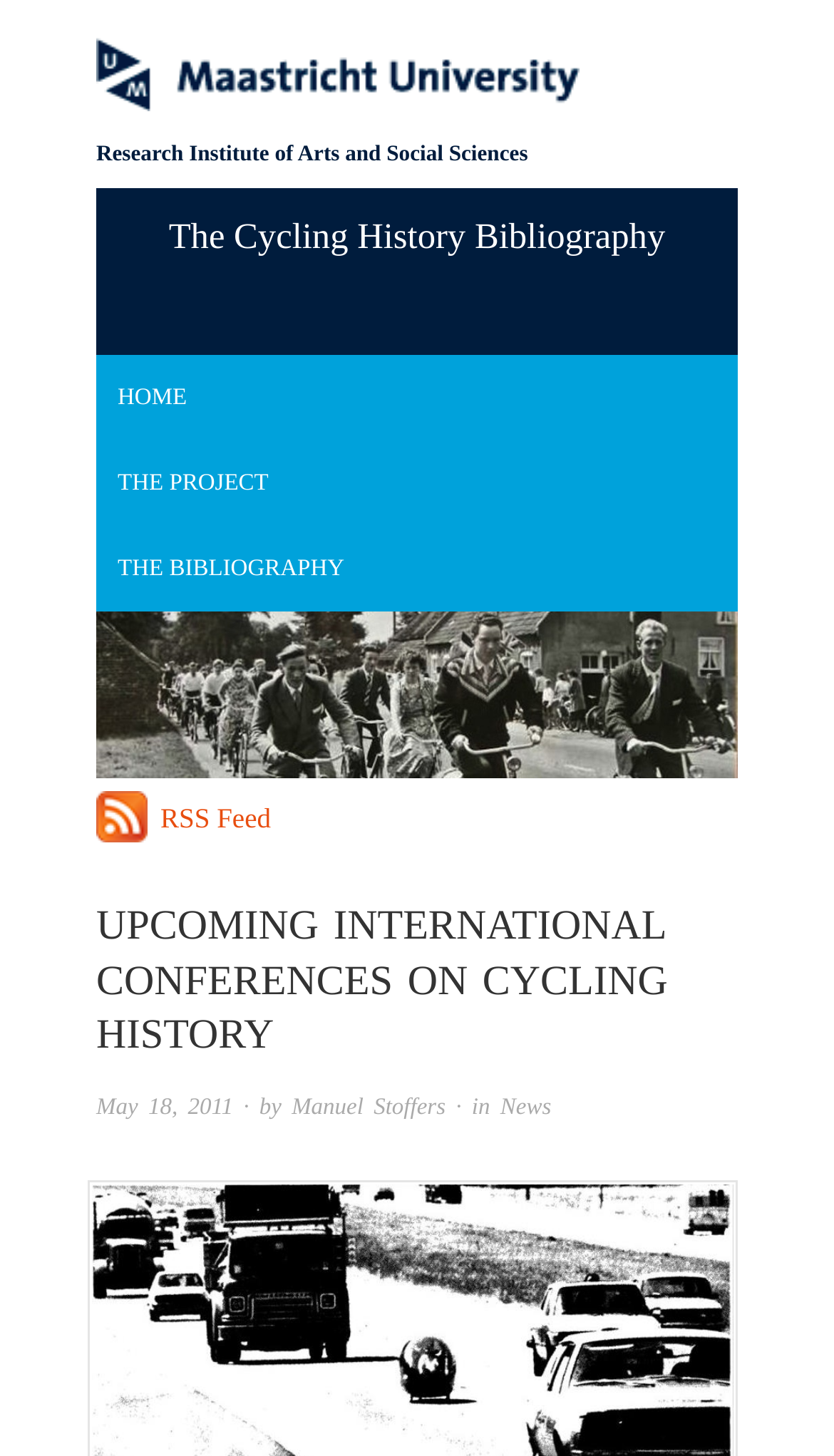What type of feed is available?
Please provide a comprehensive answer based on the visual information in the image.

The type of feed available can be found by looking at the static text element 'RSS Feed' which is located at the middle of the page.